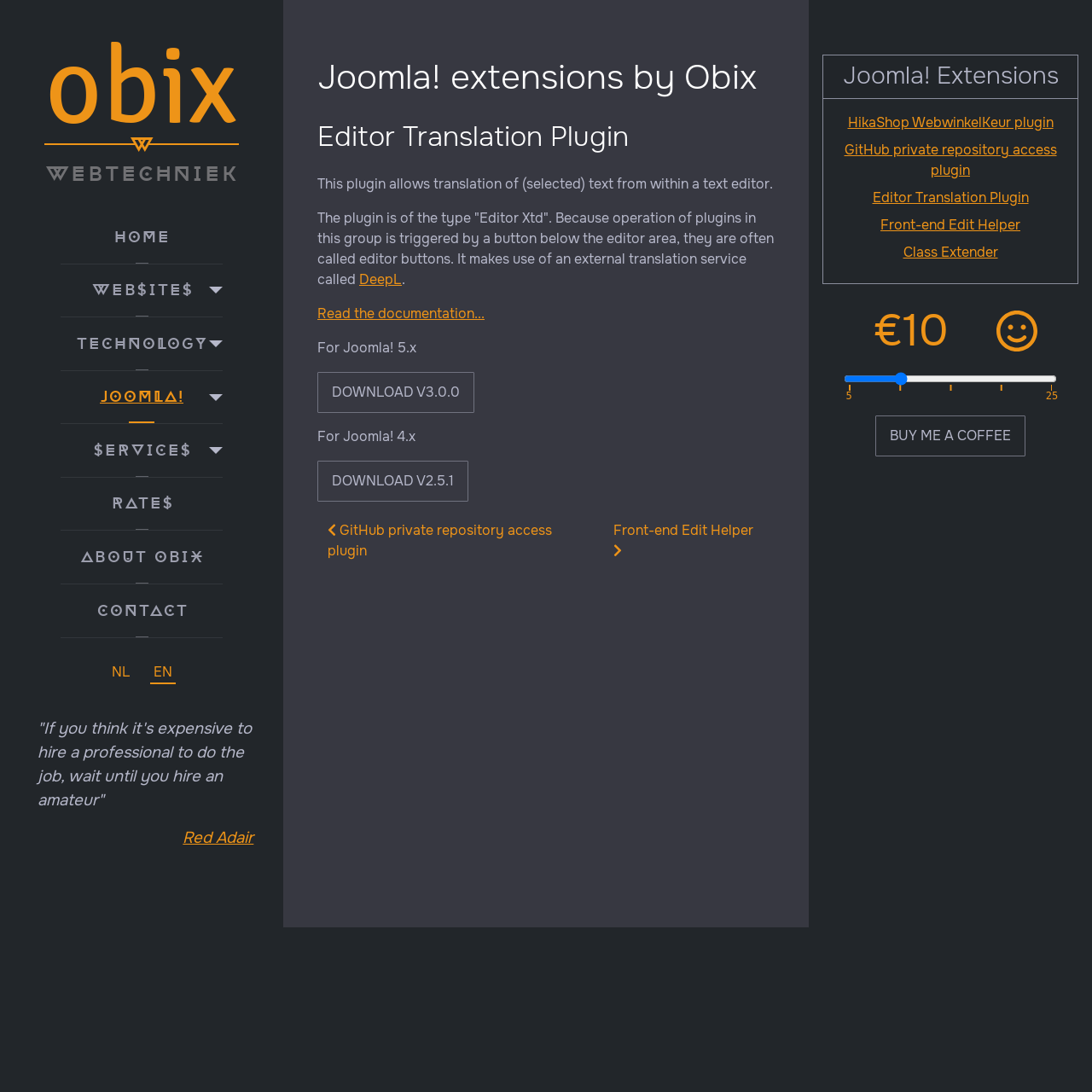Show me the bounding box coordinates of the clickable region to achieve the task as per the instruction: "Download V3.0.0".

[0.291, 0.341, 0.434, 0.378]